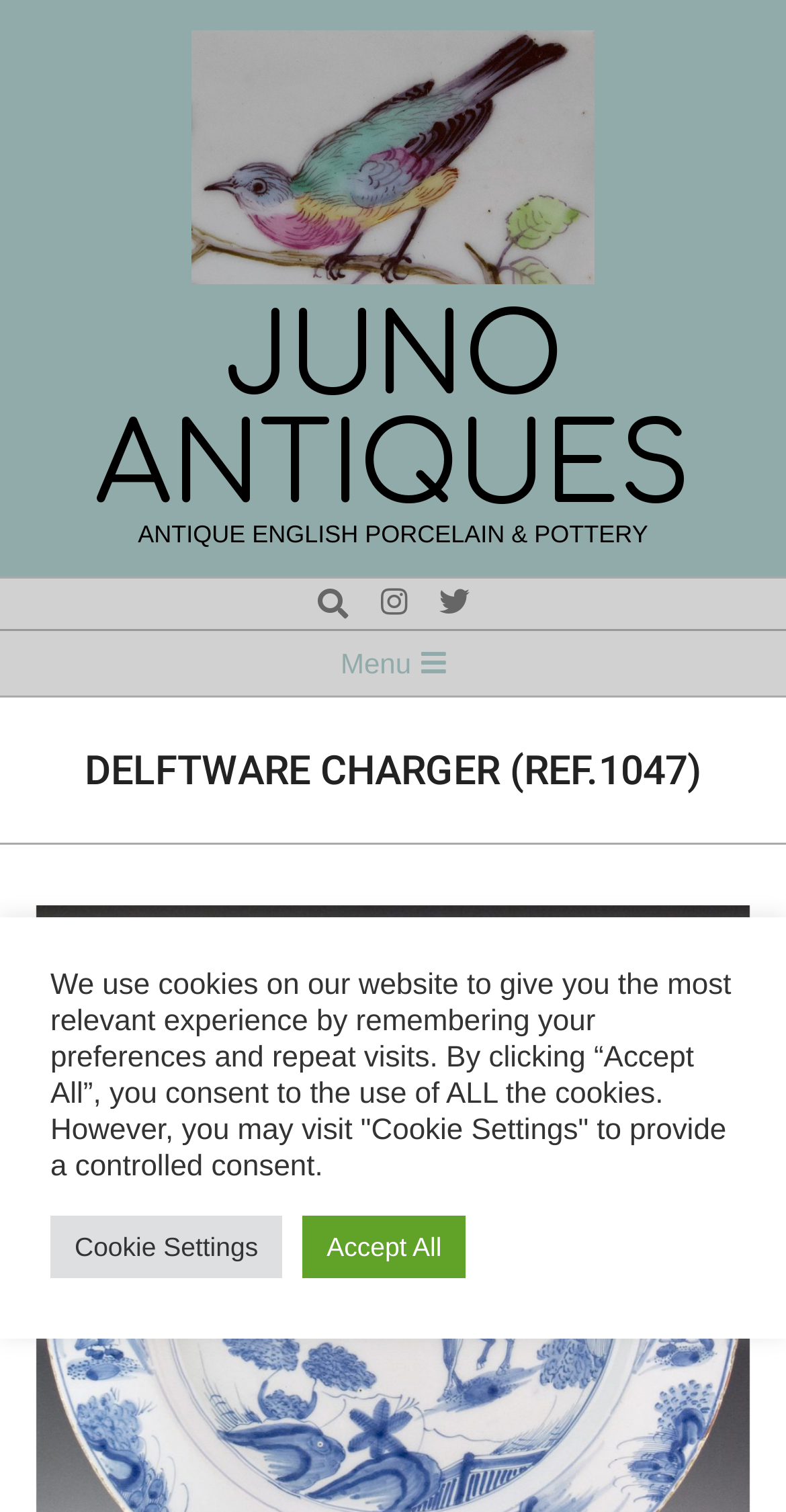How many links are present in the top section?
Using the image provided, answer with just one word or phrase.

2